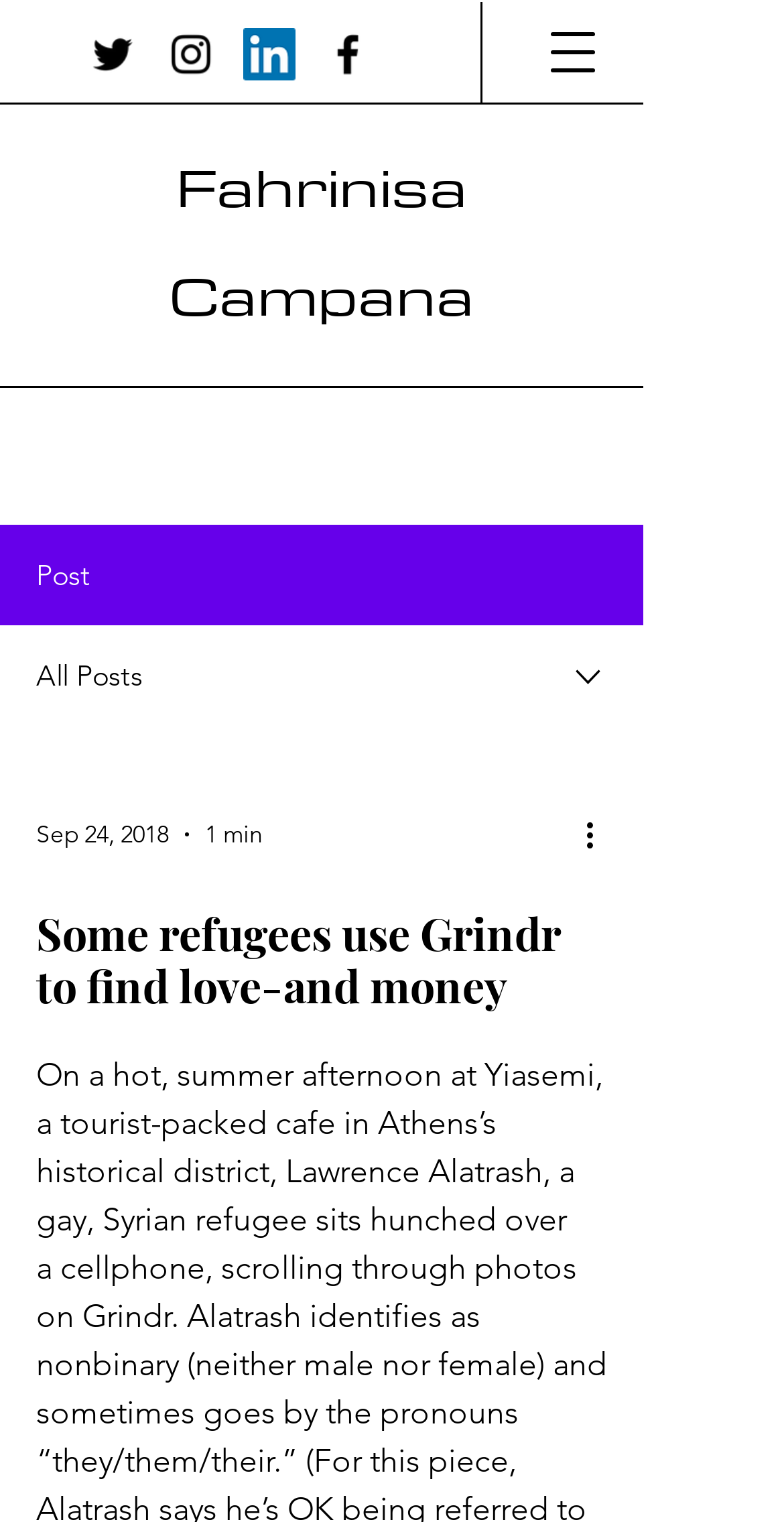Write an extensive caption that covers every aspect of the webpage.

The webpage appears to be a news article or blog post with a focus on a specific story. At the top, there is a social bar with links to Twitter, Instagram, LinkedIn, and Facebook, each accompanied by its respective icon. Below the social bar, there is a button to open a navigation menu.

The main content of the page is a news article with a heading that reads "Some refugees use Grindr to find love-and money". The article likely tells the story of Lawrence Alatrash, a gay Syrian refugee, as mentioned in the meta description. 

To the right of the heading, there is a combobox with options including a date "Sep 24, 2018" and a time "1 min". Below the combobox, there is a button labeled "More actions" with an accompanying icon. 

The article itself is not explicitly described in the accessibility tree, but it likely occupies a significant portion of the page, given the presence of the heading and other UI elements. There is also an image on the page, although its content is not specified.